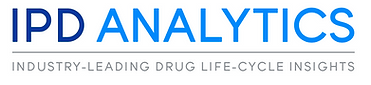What is the focus of IPD Analytics?
With the help of the image, please provide a detailed response to the question.

The question asks about the focus of IPD Analytics. The caption states that the company provides valuable analytical insights in the pharmaceutical industry, as indicated by the tagline 'INDUSTRY-LEADING DRUG LIFE-CYCLE INSIGHTS'.